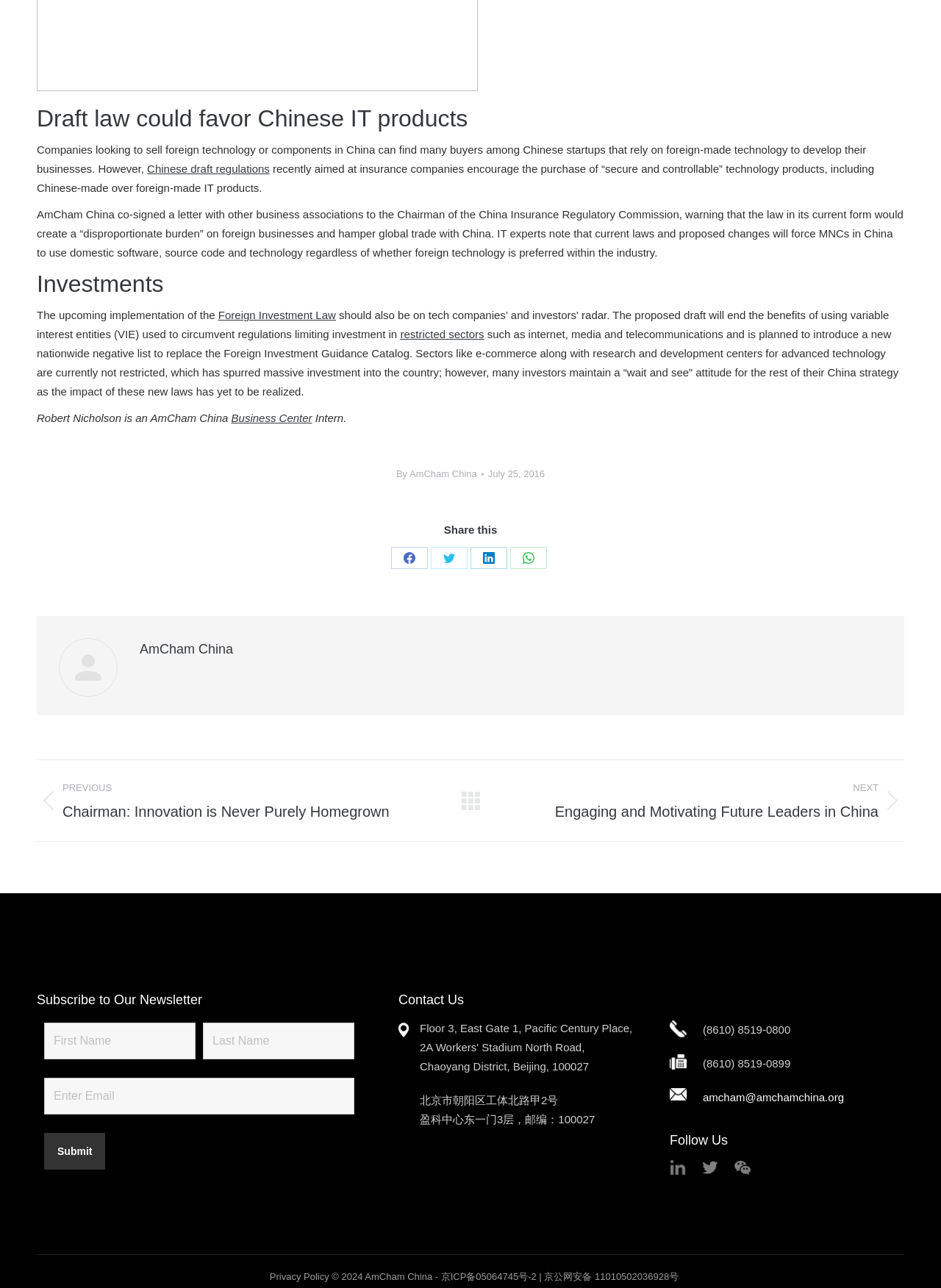Determine the bounding box coordinates of the region that needs to be clicked to achieve the task: "Click on the 'Chinese draft regulations' link".

[0.156, 0.126, 0.287, 0.136]